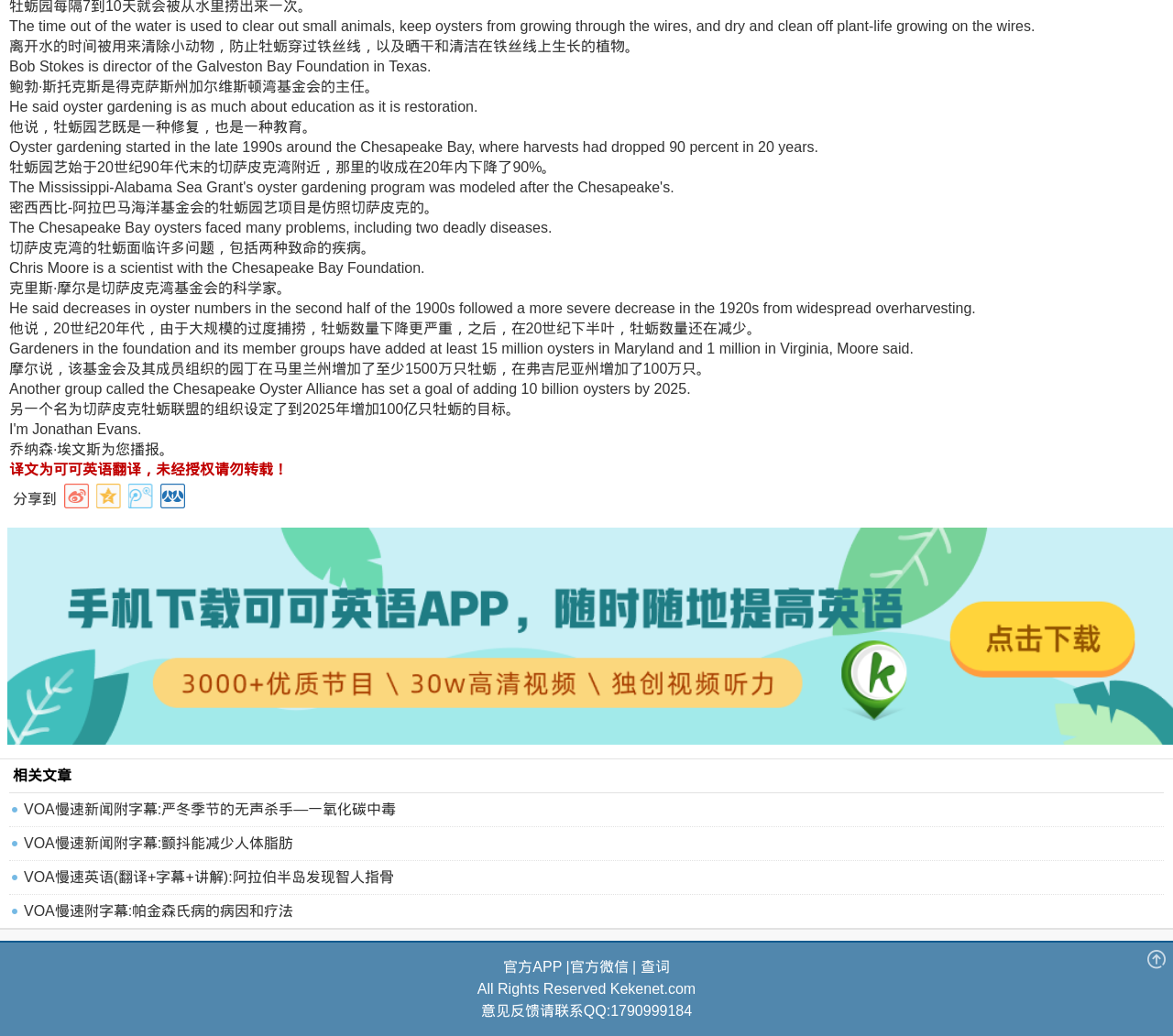Please specify the bounding box coordinates of the region to click in order to perform the following instruction: "Click the '分享到' button".

[0.011, 0.474, 0.048, 0.489]